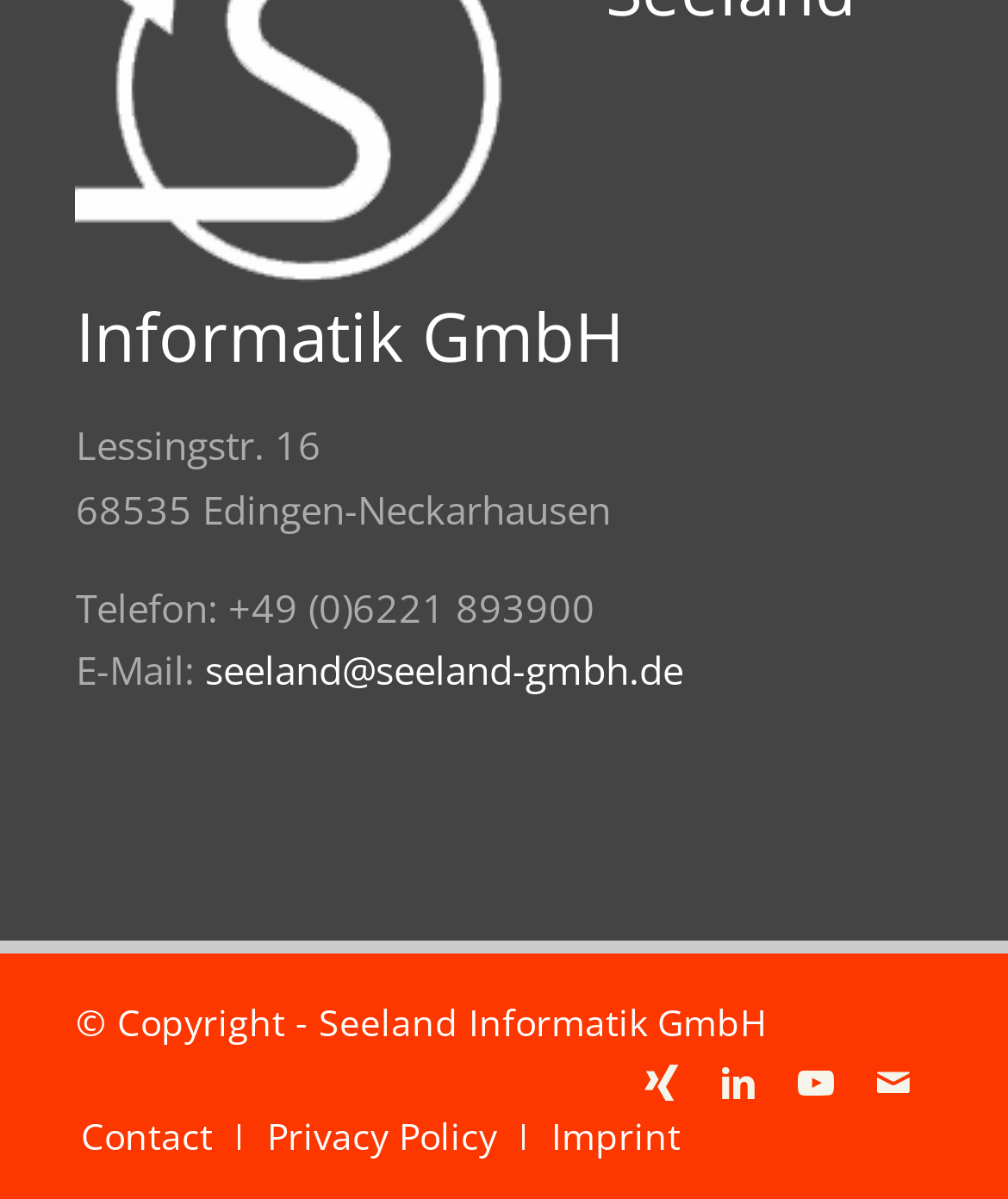Using the description: "Privacy Policy", identify the bounding box of the corresponding UI element in the screenshot.

[0.265, 0.926, 0.493, 0.967]